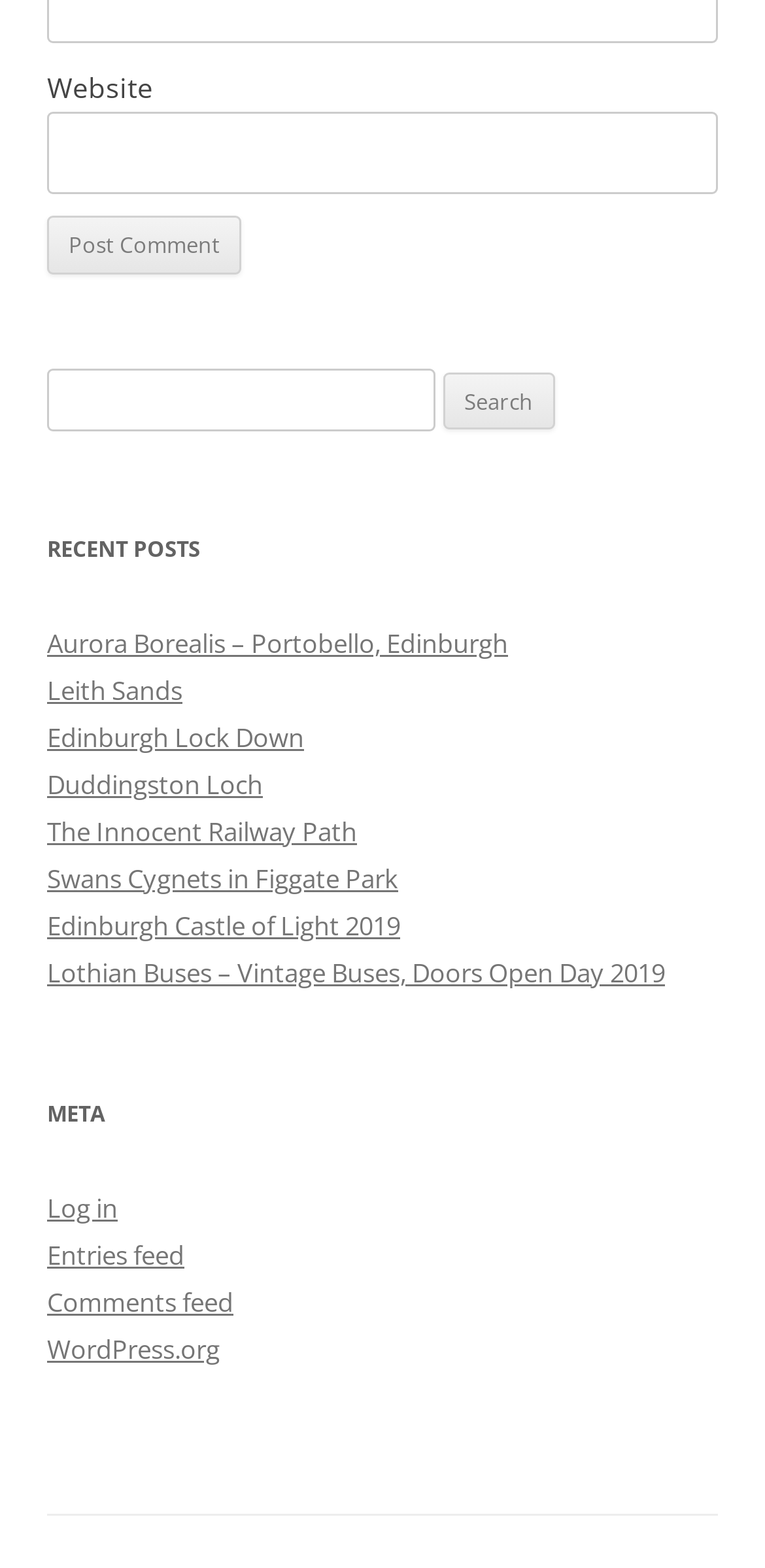Please respond in a single word or phrase: 
What is the purpose of the textbox at the top?

Search or post comment